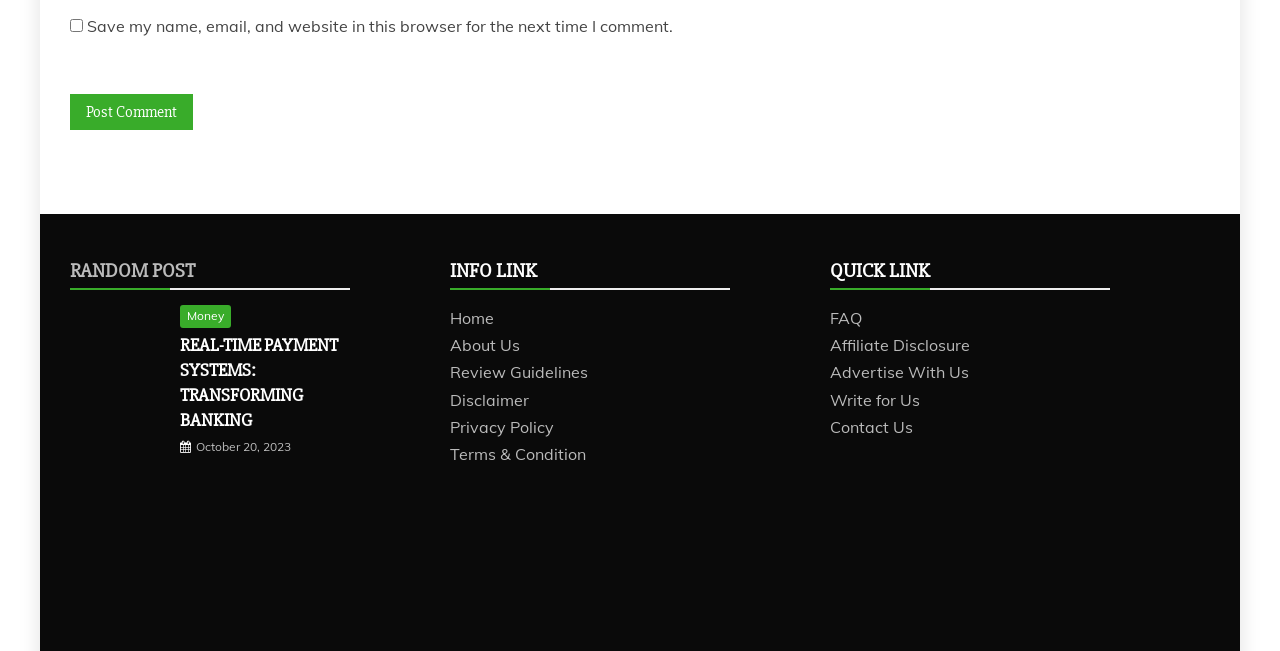Identify the bounding box coordinates of the region I need to click to complete this instruction: "Read the article 'Transforming Banking Real-Time Payment Systems'".

[0.055, 0.469, 0.133, 0.622]